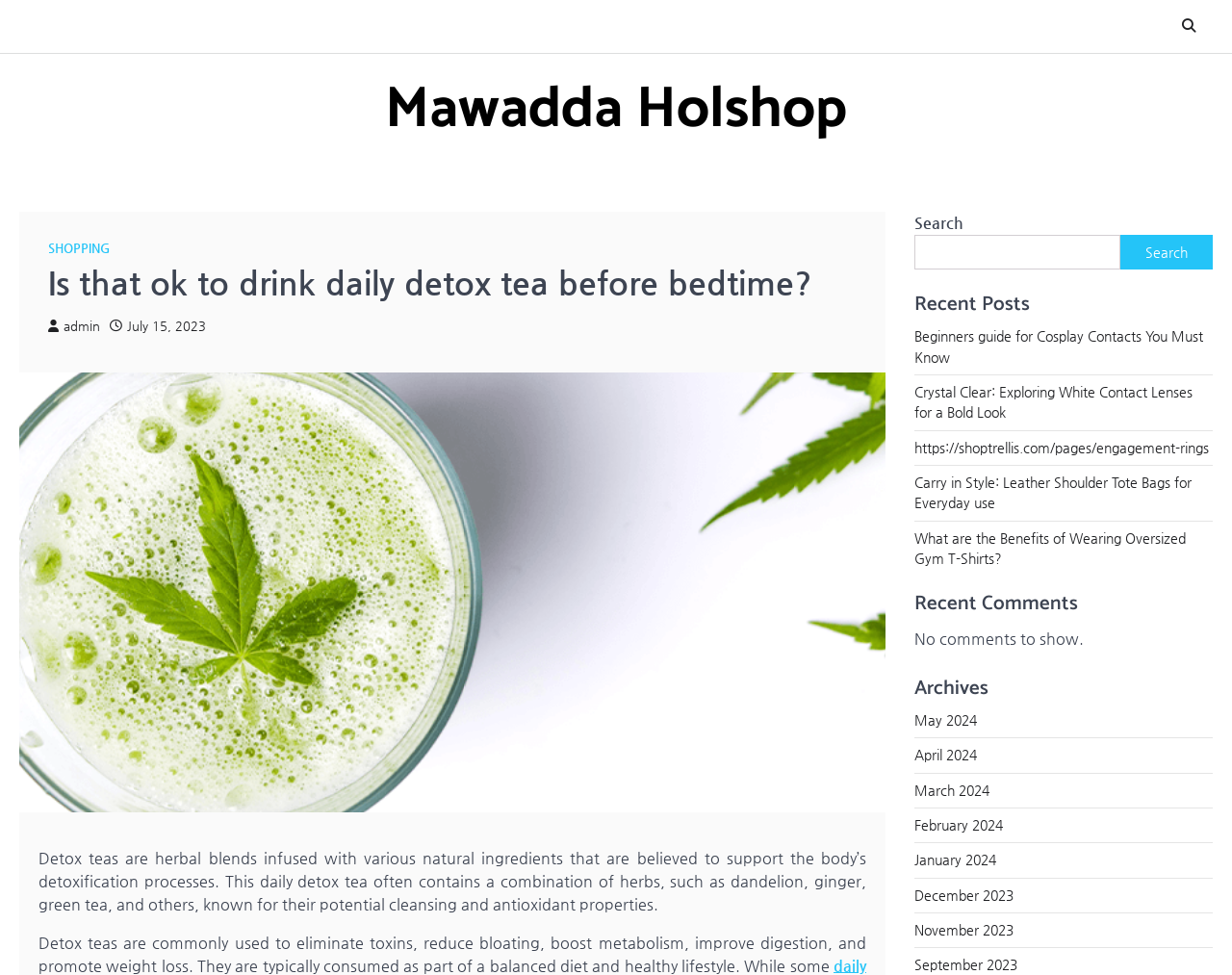Provide your answer in one word or a succinct phrase for the question: 
What is the topic of the article?

Detox tea